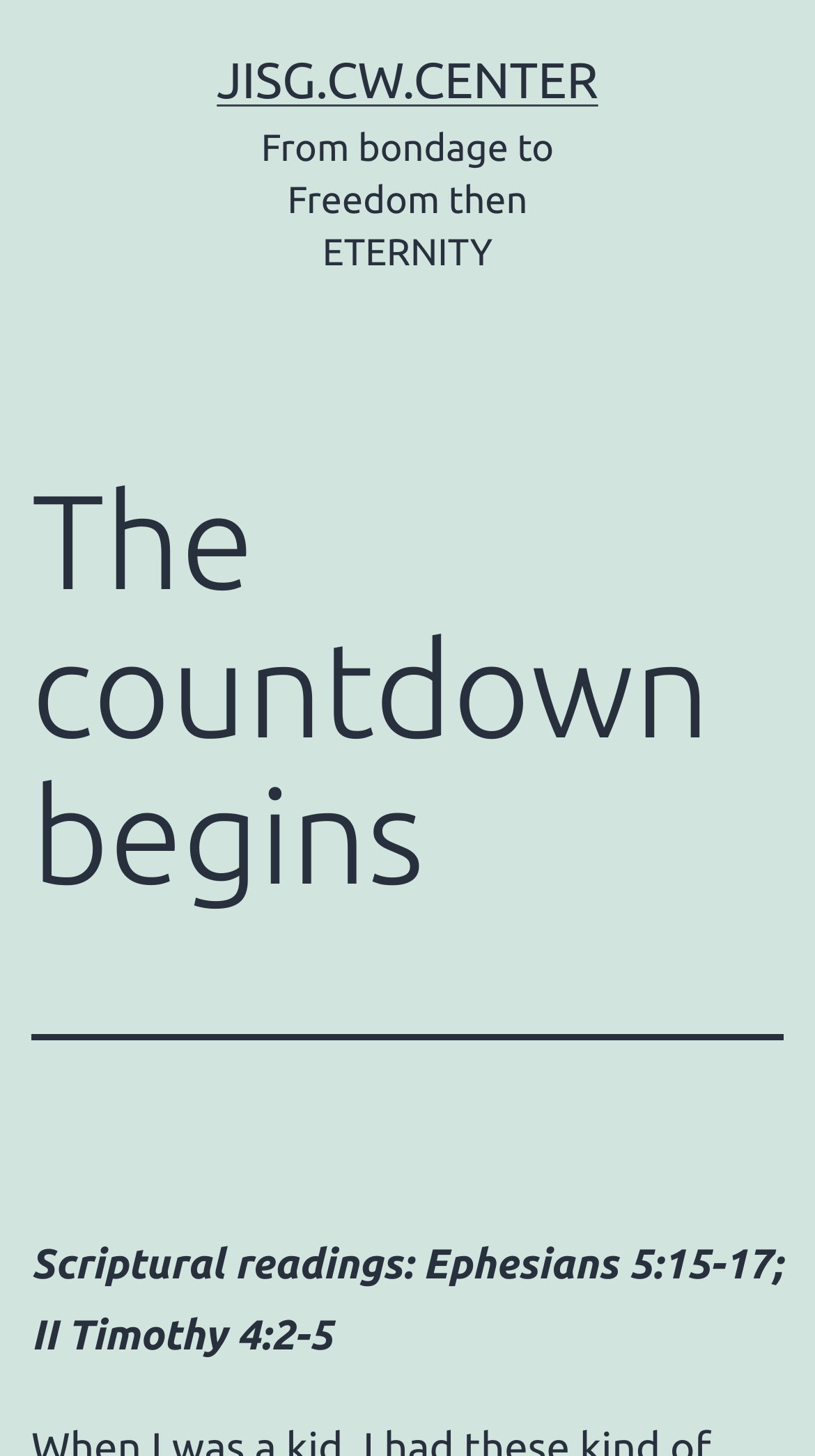Identify the title of the webpage and provide its text content.

The countdown begins